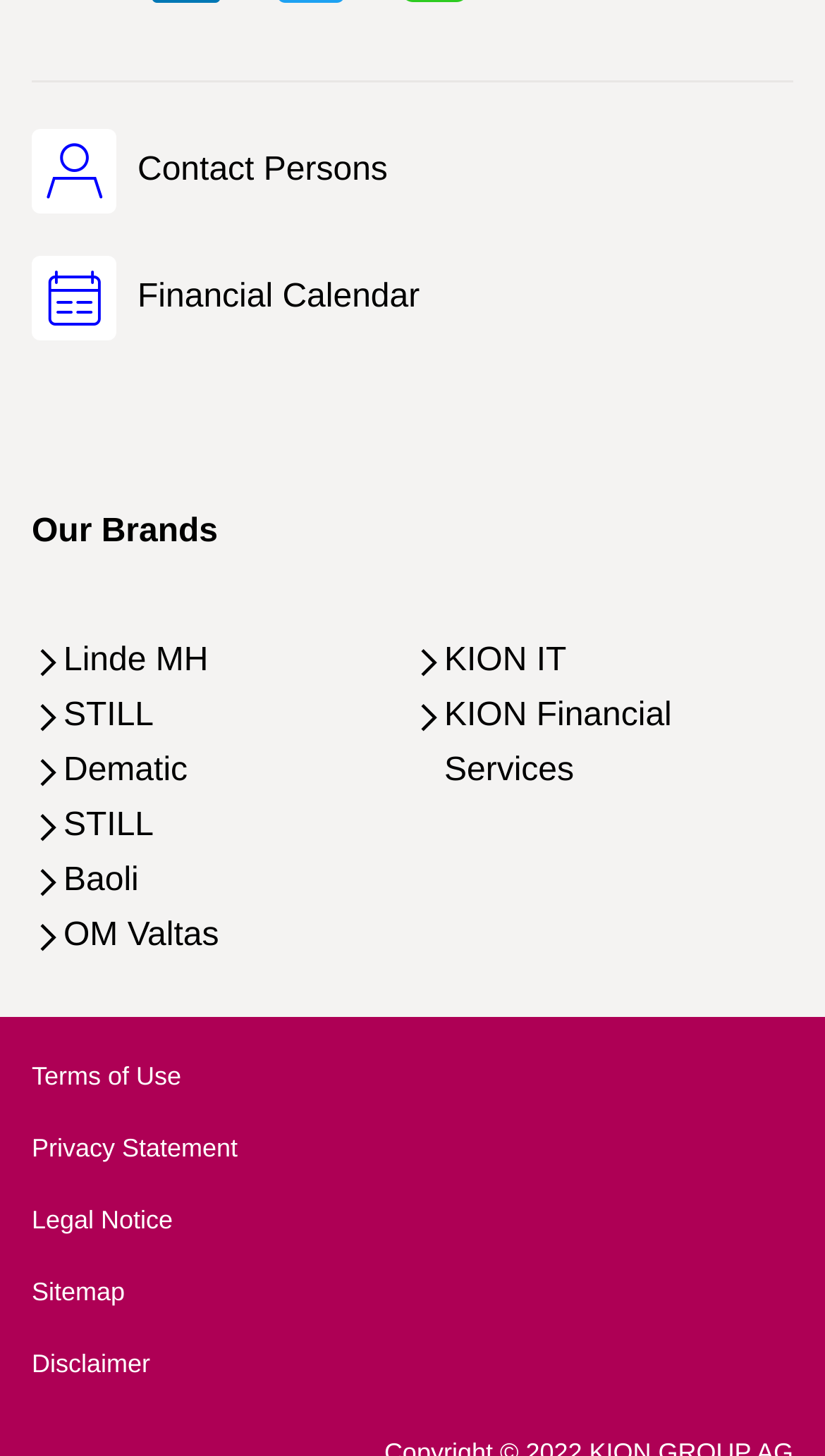Determine the bounding box coordinates for the area you should click to complete the following instruction: "View contact persons".

[0.038, 0.089, 0.962, 0.147]